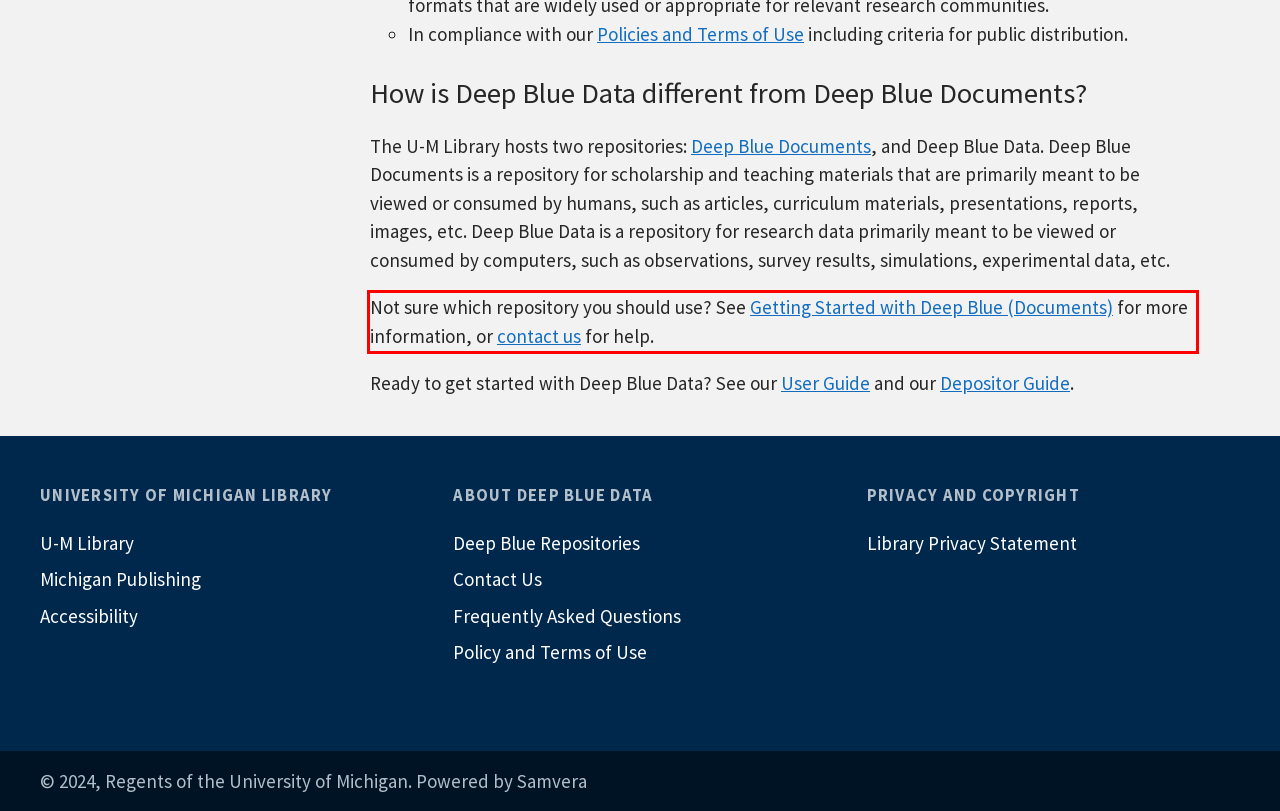Please look at the webpage screenshot and extract the text enclosed by the red bounding box.

Not sure which repository you should use? See Getting Started with Deep Blue (Documents) for more information, or contact us for help.